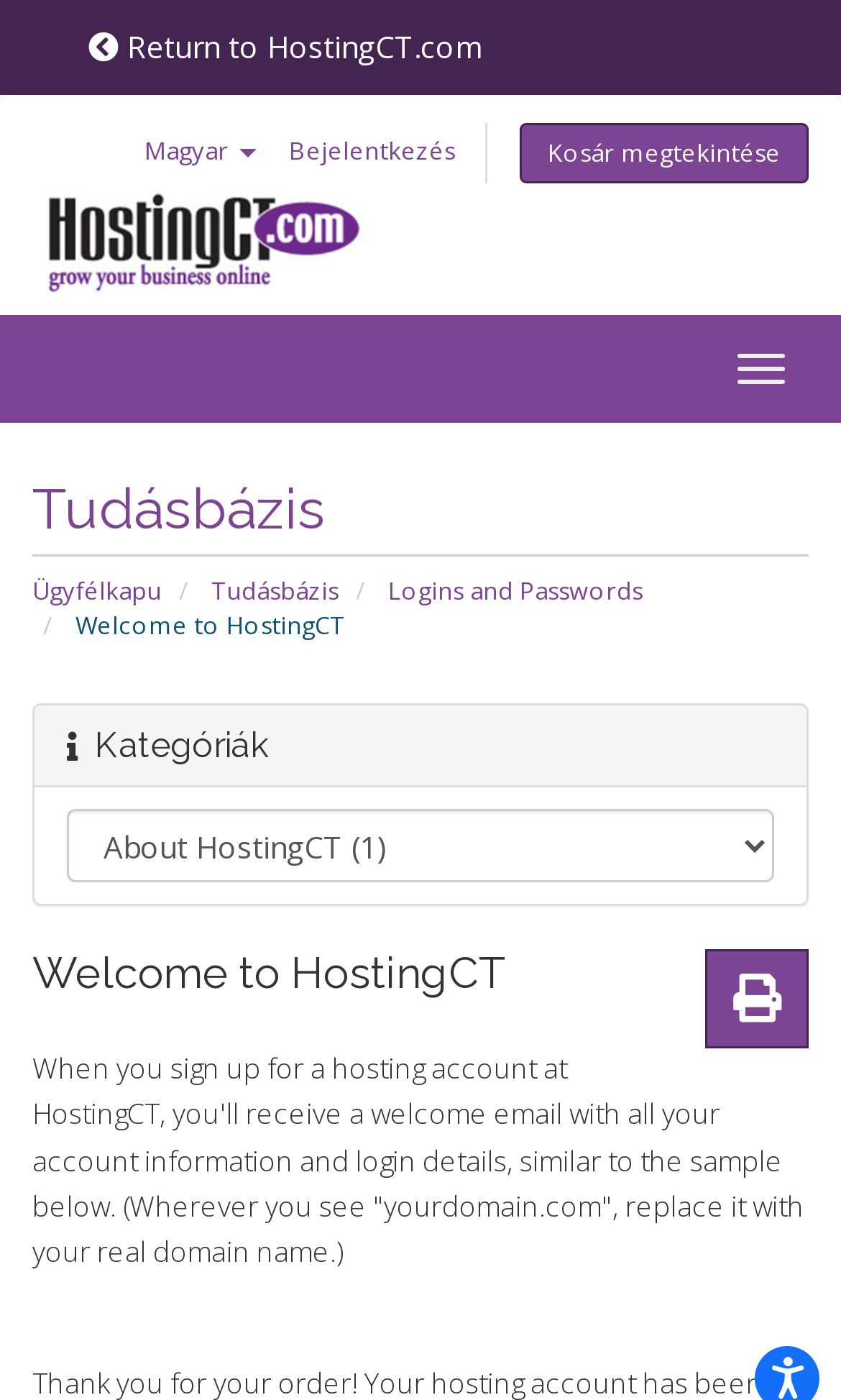Locate the bounding box coordinates of the clickable element to fulfill the following instruction: "Select a category". Provide the coordinates as four float numbers between 0 and 1 in the format [left, top, right, bottom].

[0.079, 0.578, 0.921, 0.63]